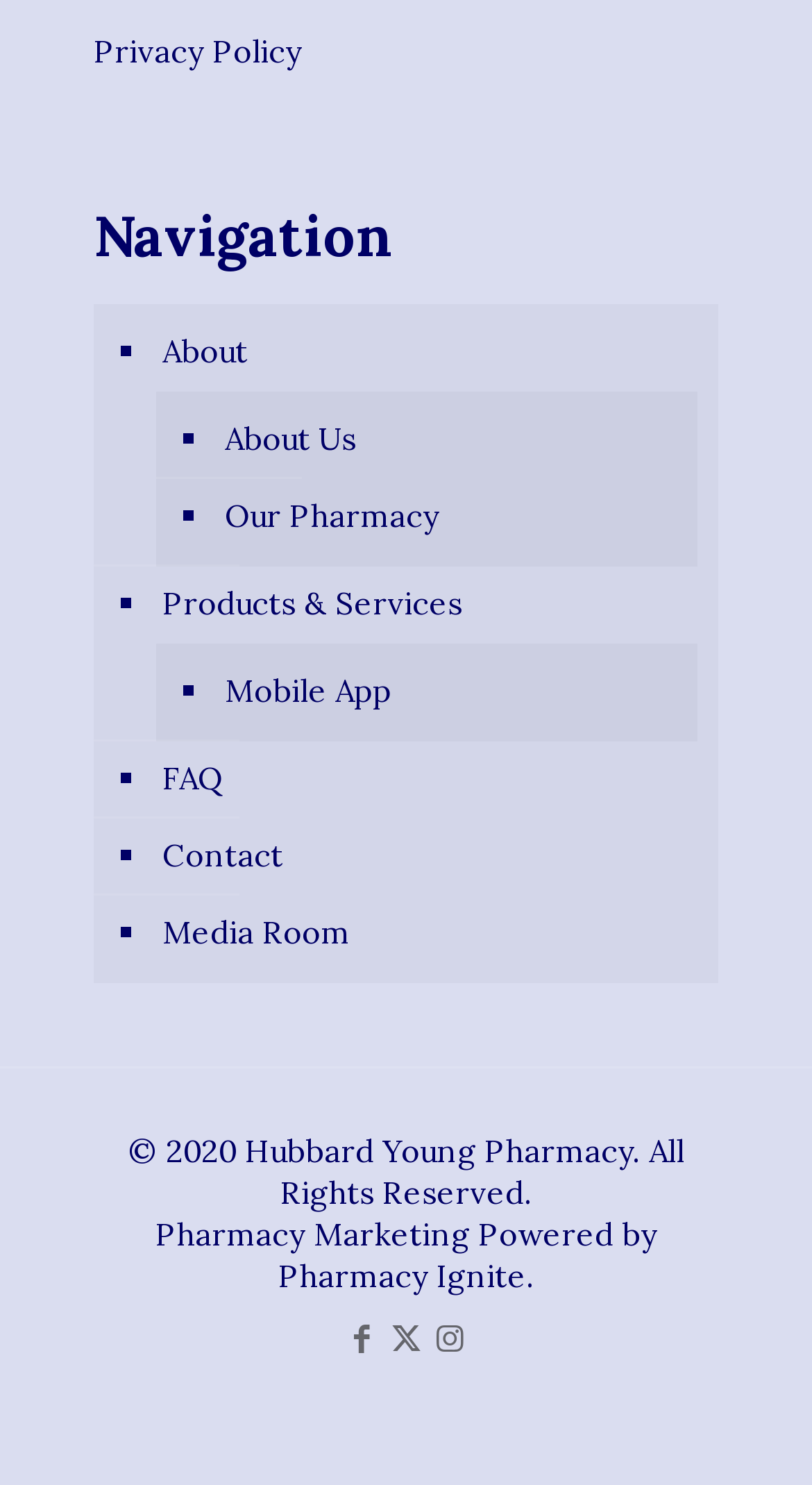Locate the bounding box coordinates of the clickable element to fulfill the following instruction: "go to privacy policy". Provide the coordinates as four float numbers between 0 and 1 in the format [left, top, right, bottom].

[0.115, 0.021, 0.372, 0.048]